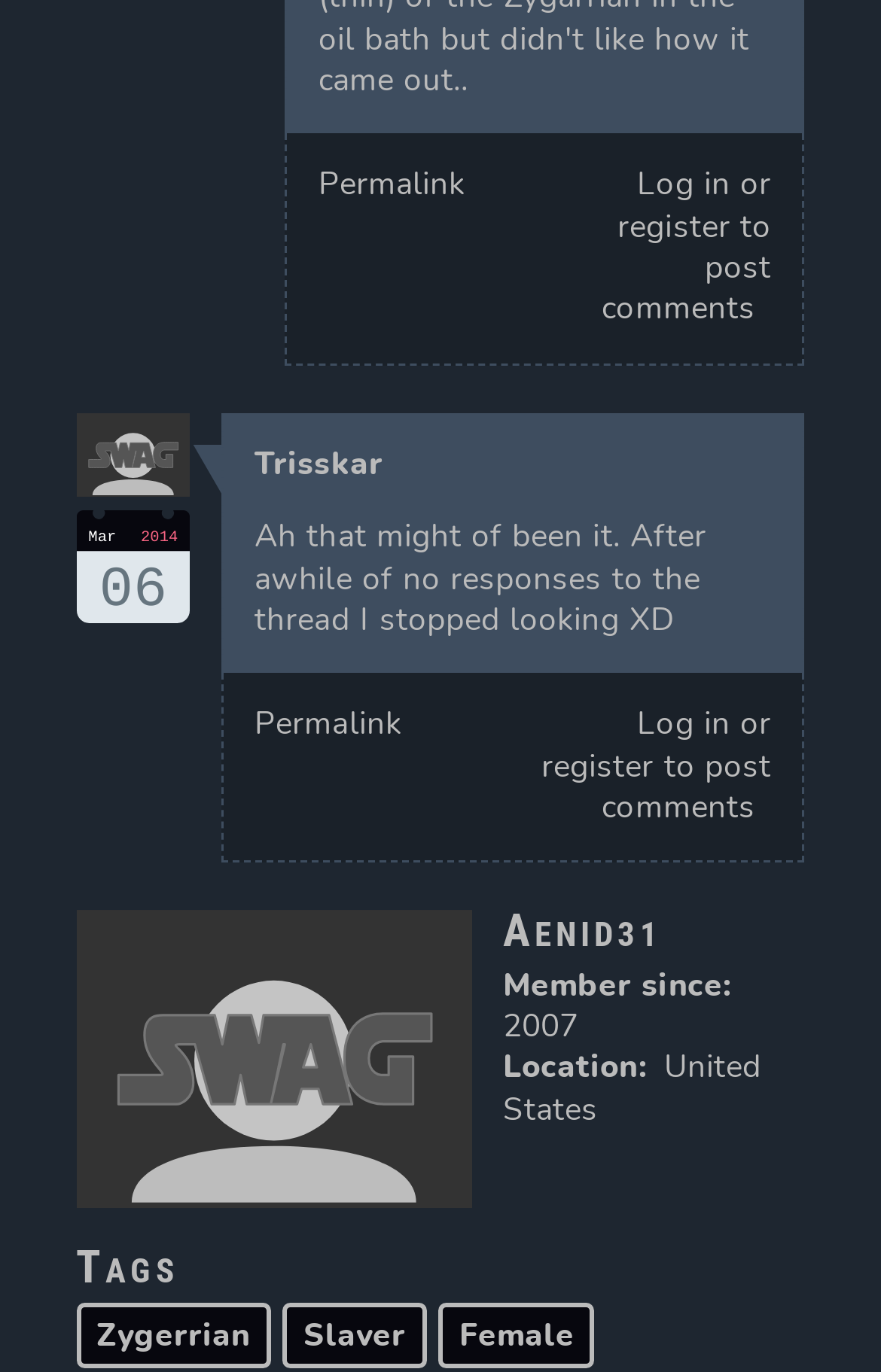Locate the bounding box coordinates of the area to click to fulfill this instruction: "View the profile of aenid31". The bounding box should be presented as four float numbers between 0 and 1, in the order [left, top, right, bottom].

[0.571, 0.643, 0.914, 0.704]